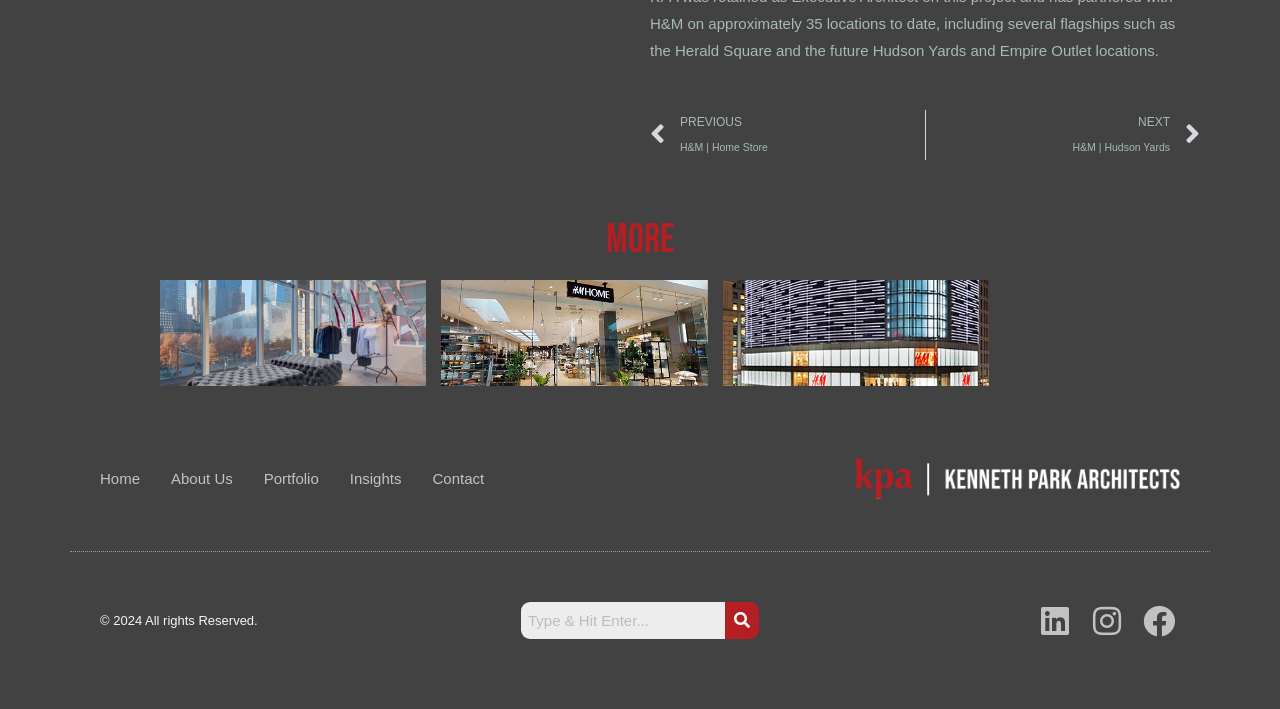Highlight the bounding box coordinates of the element that should be clicked to carry out the following instruction: "go to previous page". The coordinates must be given as four float numbers ranging from 0 to 1, i.e., [left, top, right, bottom].

[0.508, 0.155, 0.722, 0.225]